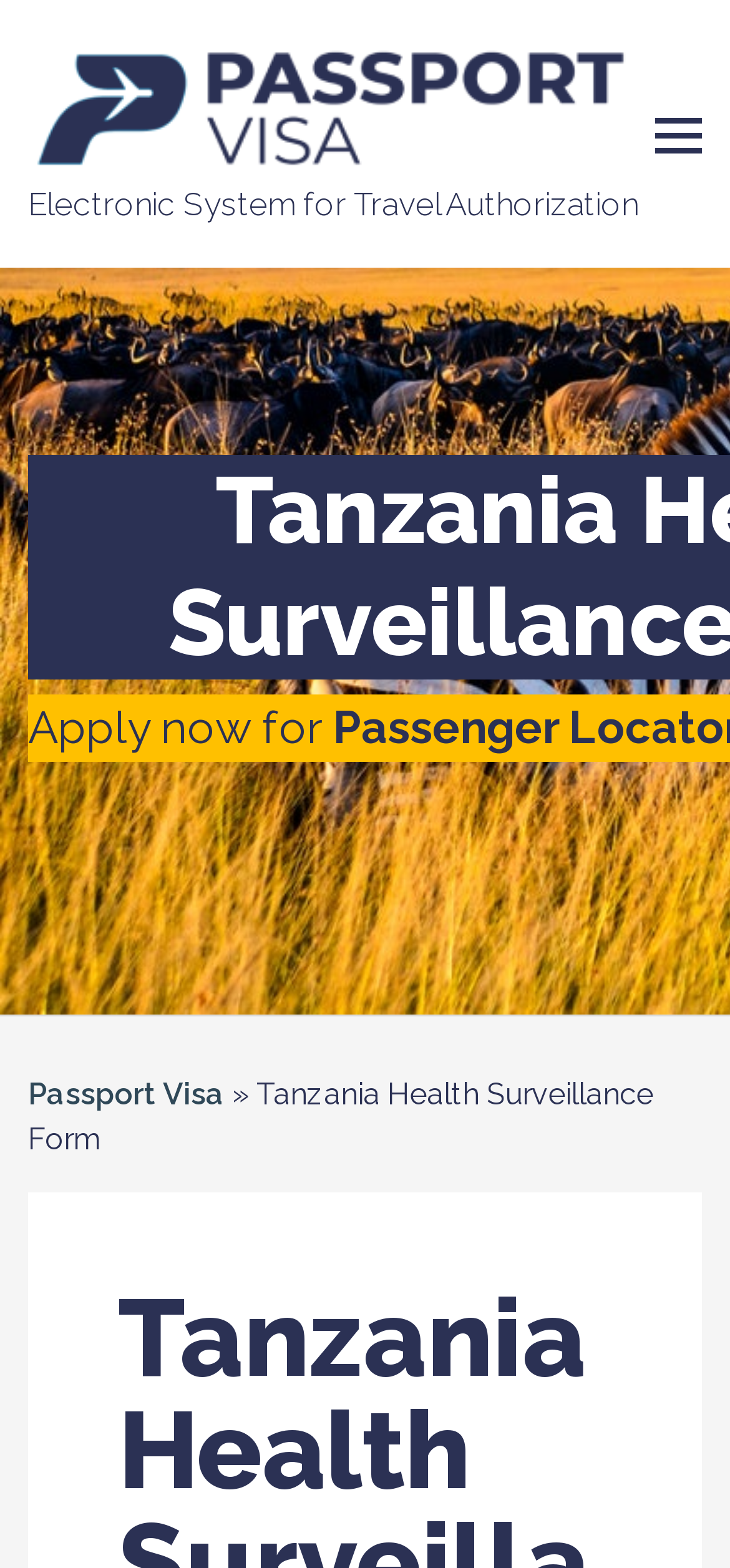Is there a menu on this webpage?
Based on the image, answer the question with as much detail as possible.

The presence of the 'Toggle Menu' label and the '»' symbol suggests that there is a menu on this webpage that can be toggled on and off.